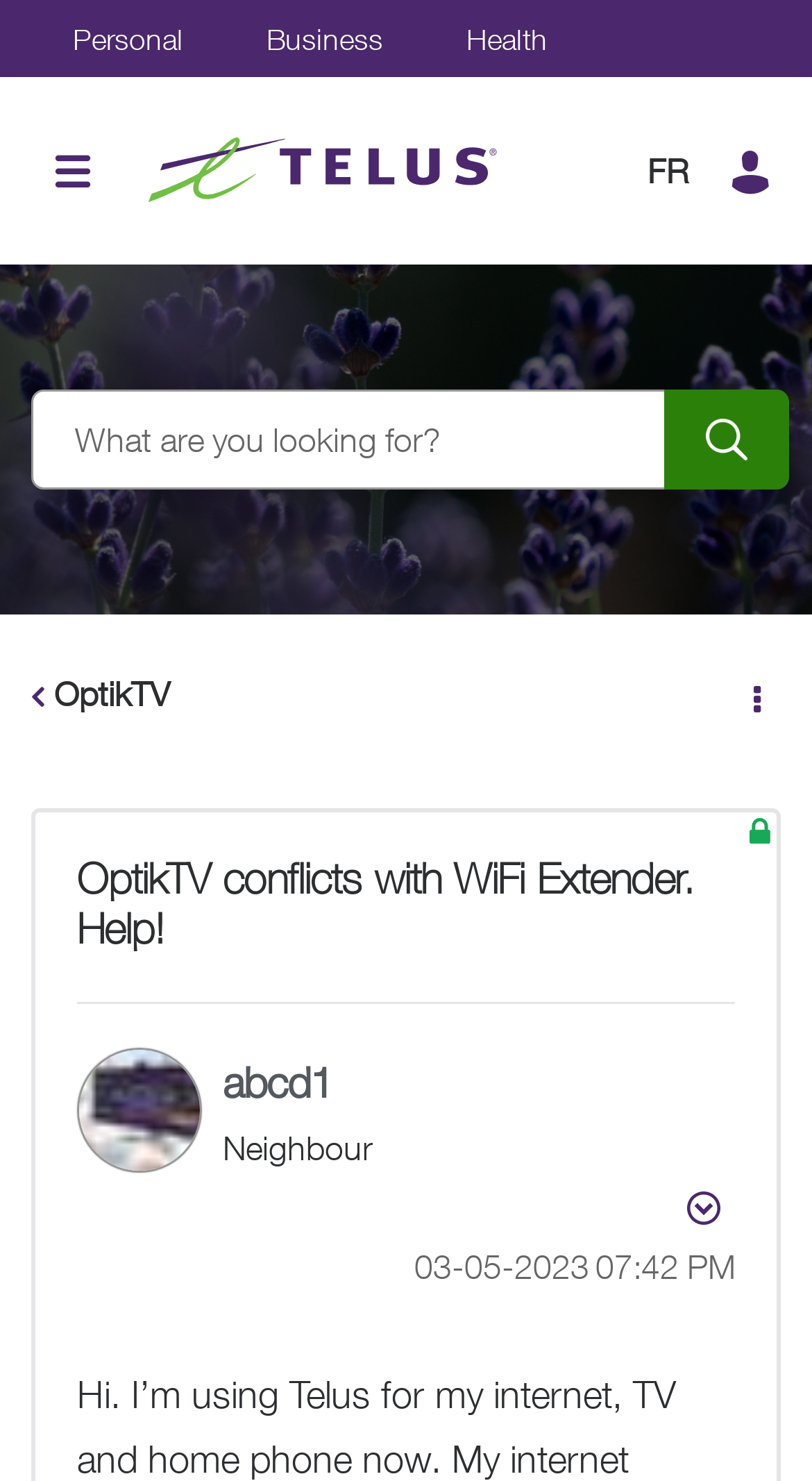What is the language of the webpage? Based on the screenshot, please respond with a single word or phrase.

English